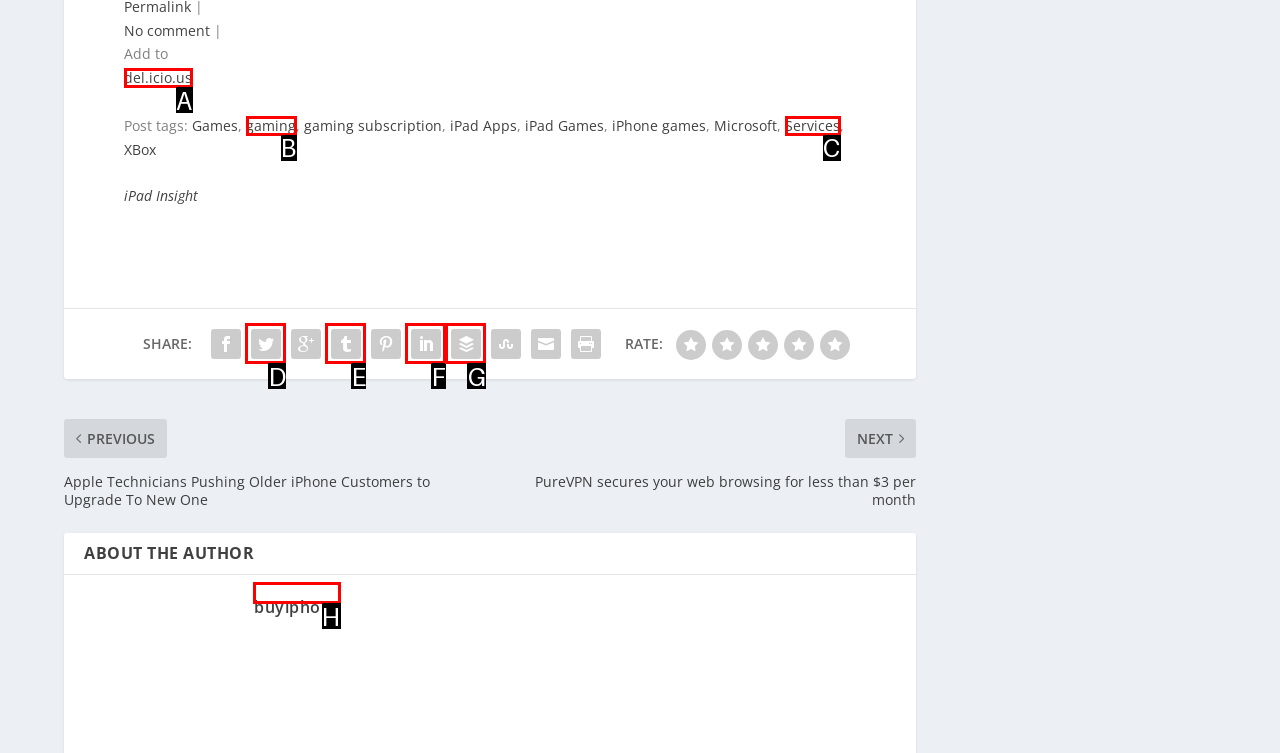Based on the choices marked in the screenshot, which letter represents the correct UI element to perform the task: Click on 'buyiphone'?

H